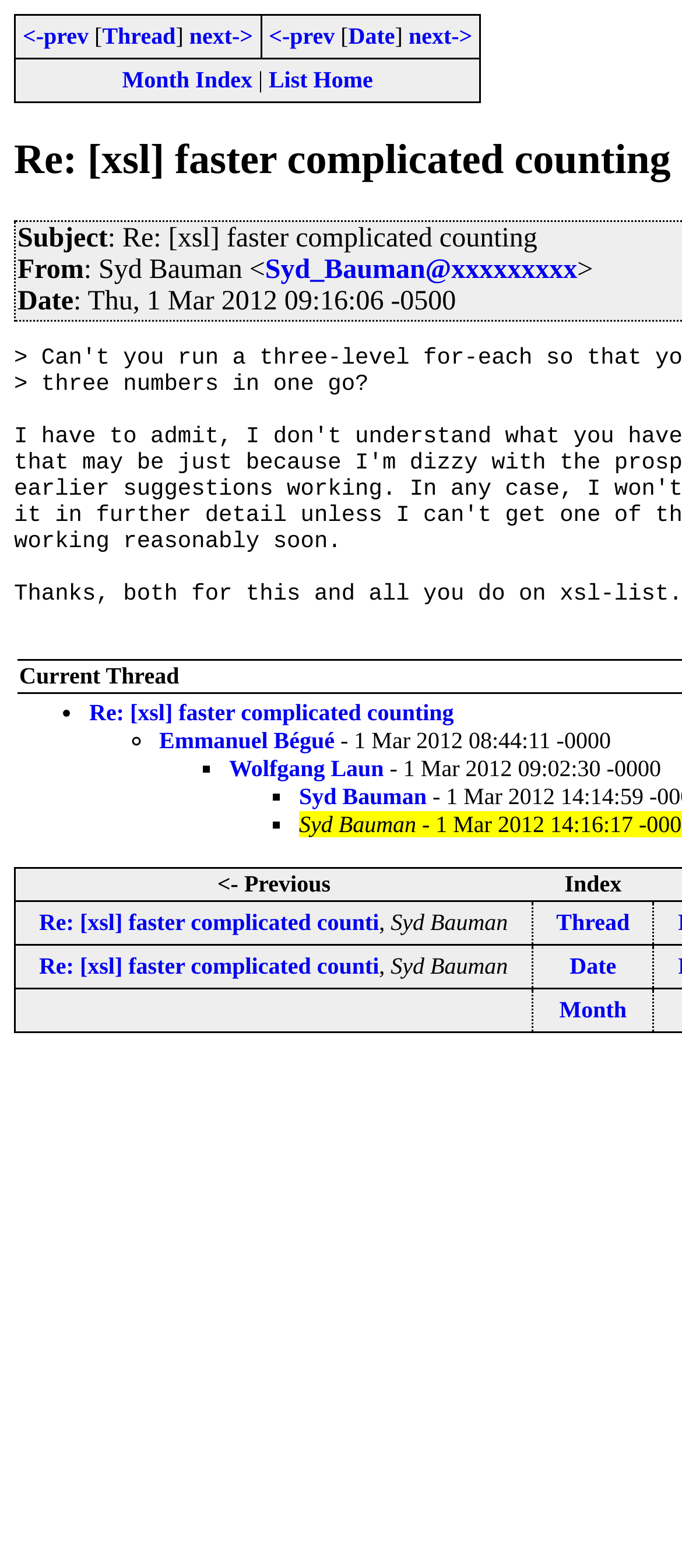Please identify the bounding box coordinates of the element I should click to complete this instruction: 'go to month index'. The coordinates should be given as four float numbers between 0 and 1, like this: [left, top, right, bottom].

[0.179, 0.042, 0.37, 0.059]